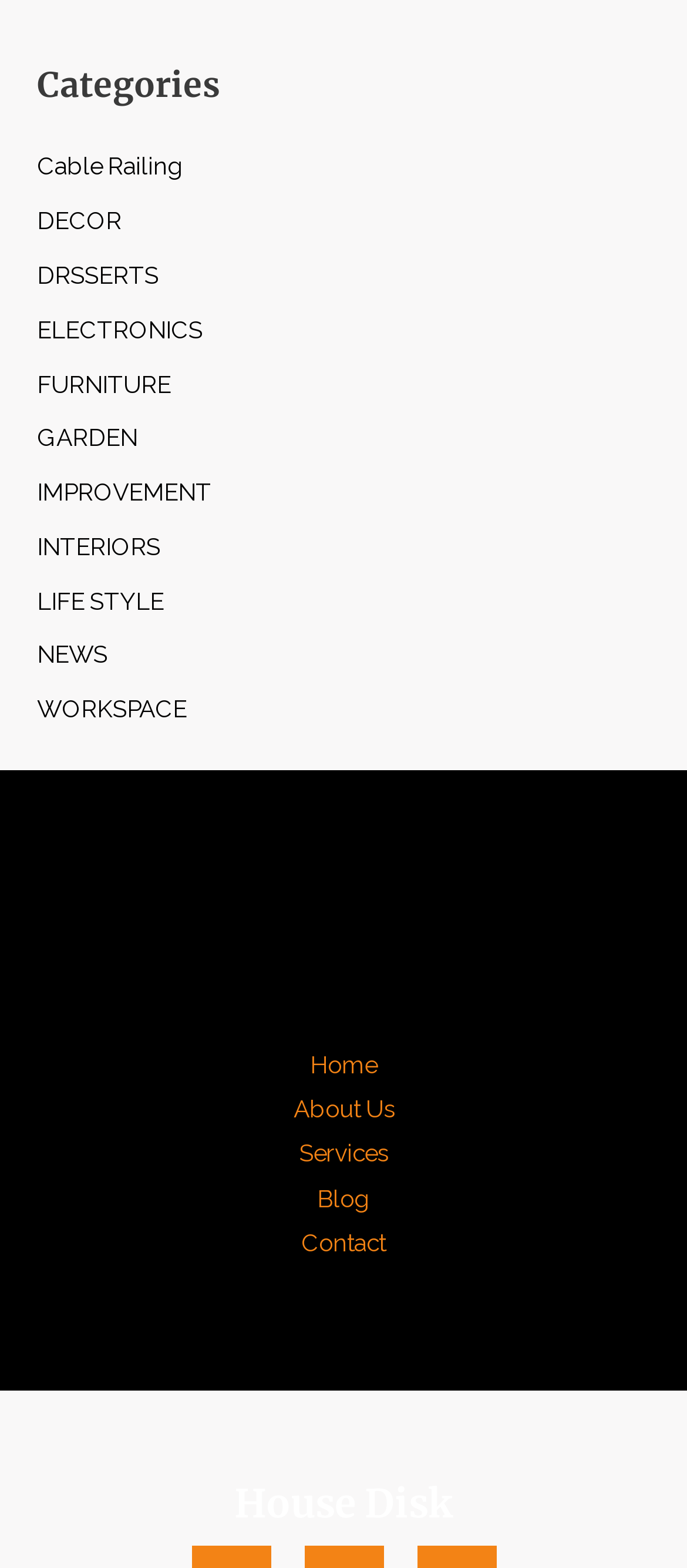Give a one-word or phrase response to the following question: What is the name of the footer widget?

House Disk